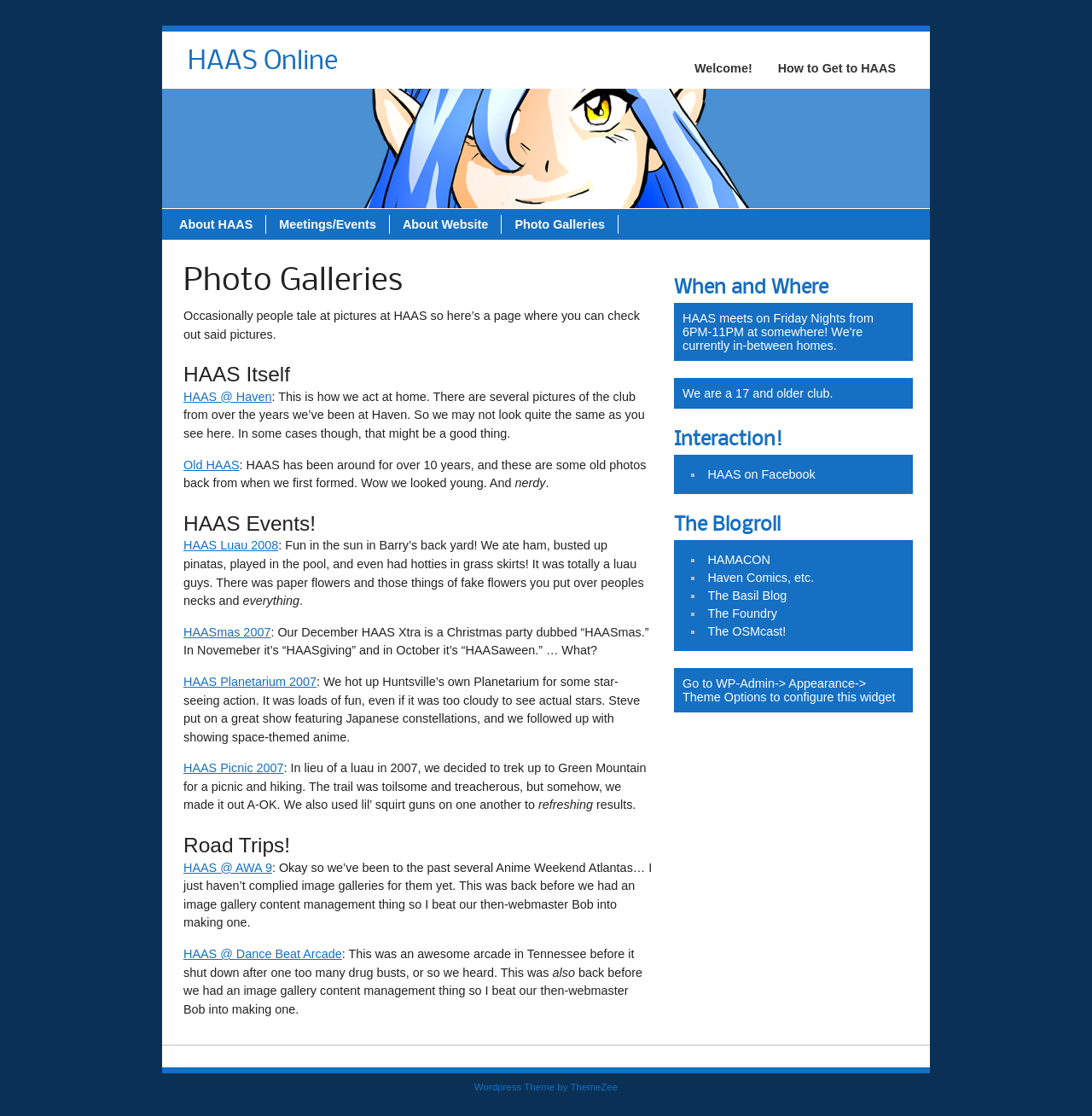Can you find the bounding box coordinates for the element to click on to achieve the instruction: "Click on the 'New Chip' link"?

None